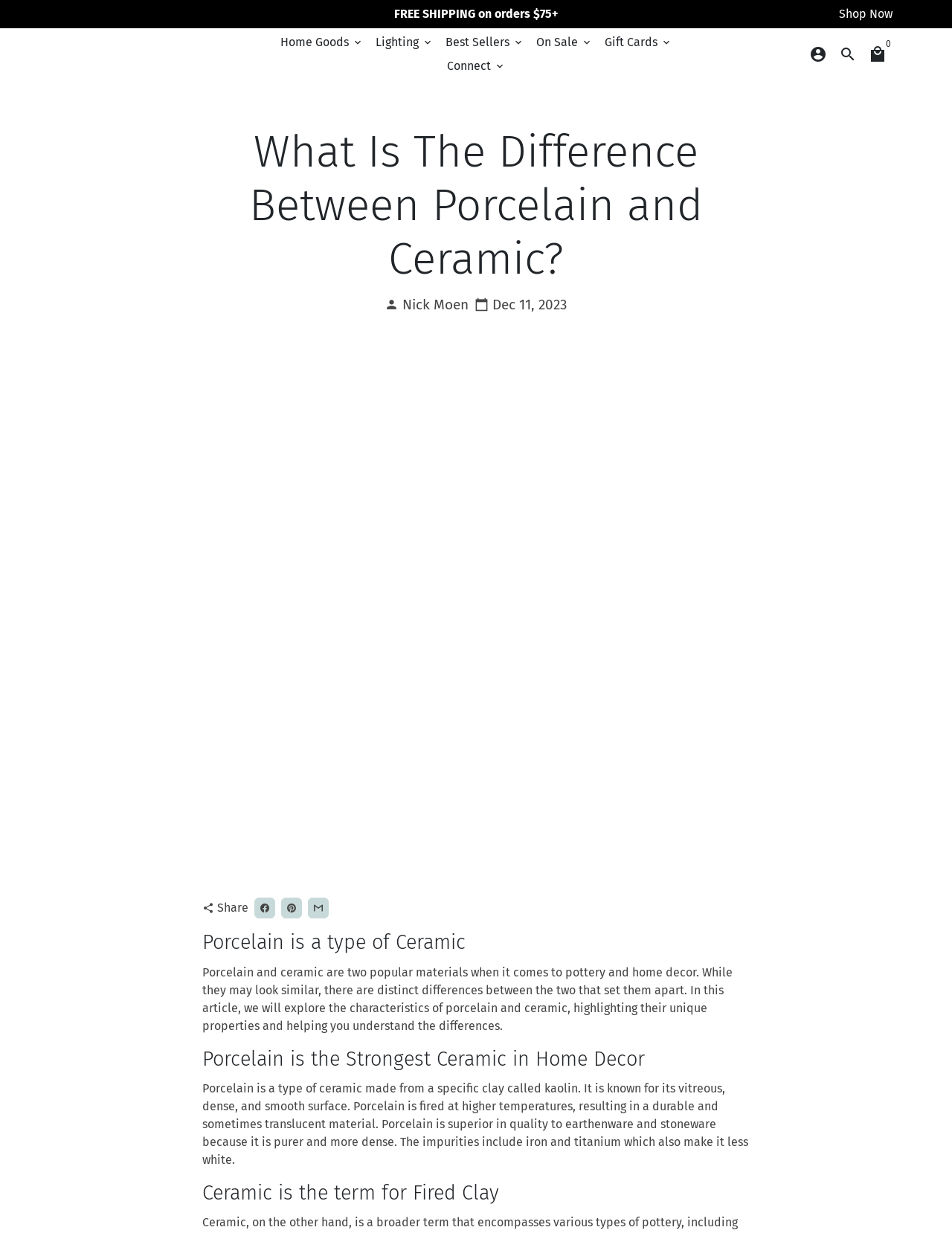Please give a succinct answer to the question in one word or phrase:
What is porcelain made of?

Kaolin clay